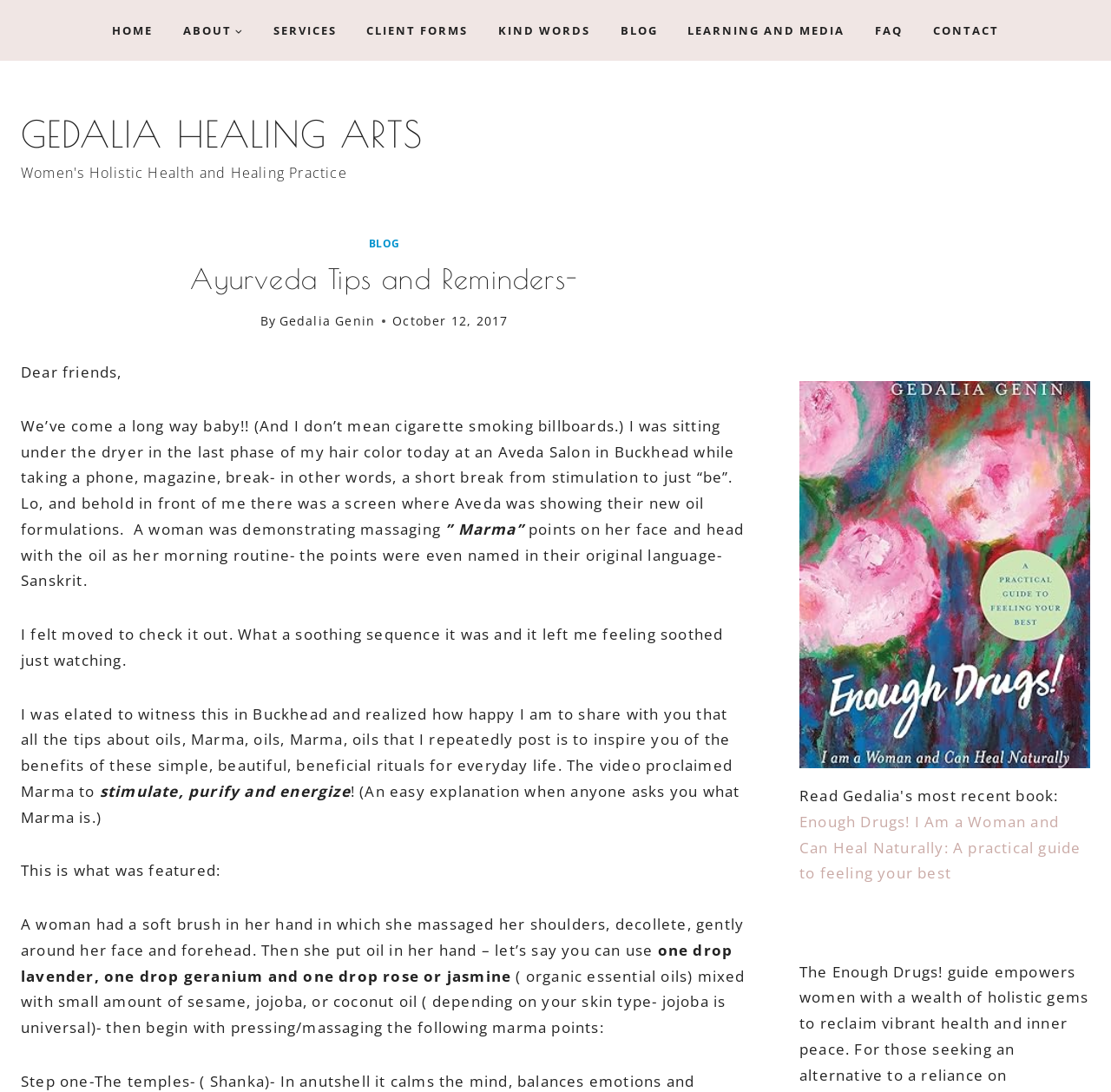Please identify the bounding box coordinates of where to click in order to follow the instruction: "Read the blog post by Gedalia Genin".

[0.251, 0.286, 0.338, 0.302]